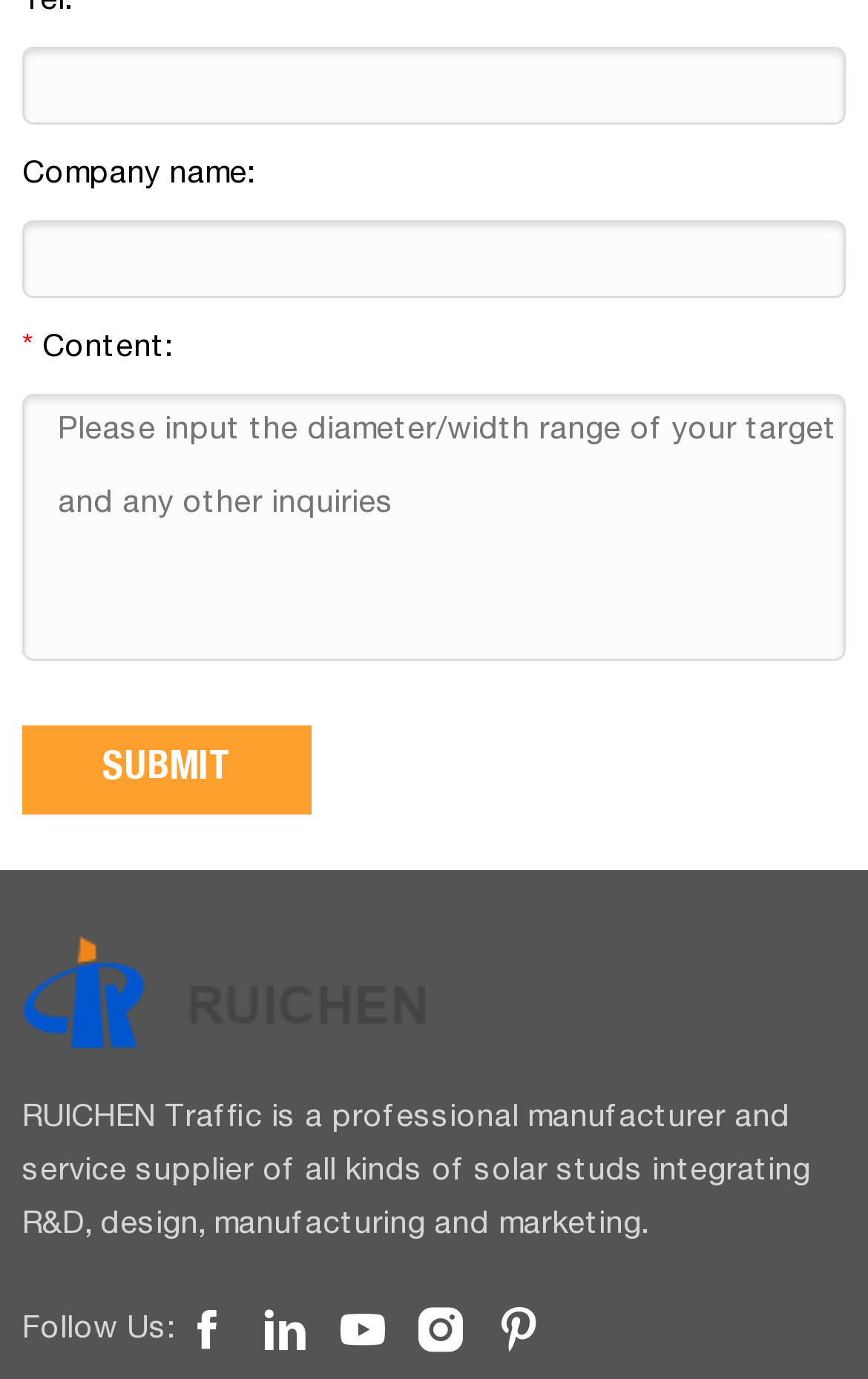Can you specify the bounding box coordinates for the region that should be clicked to fulfill this instruction: "input company name".

[0.026, 0.16, 0.974, 0.217]